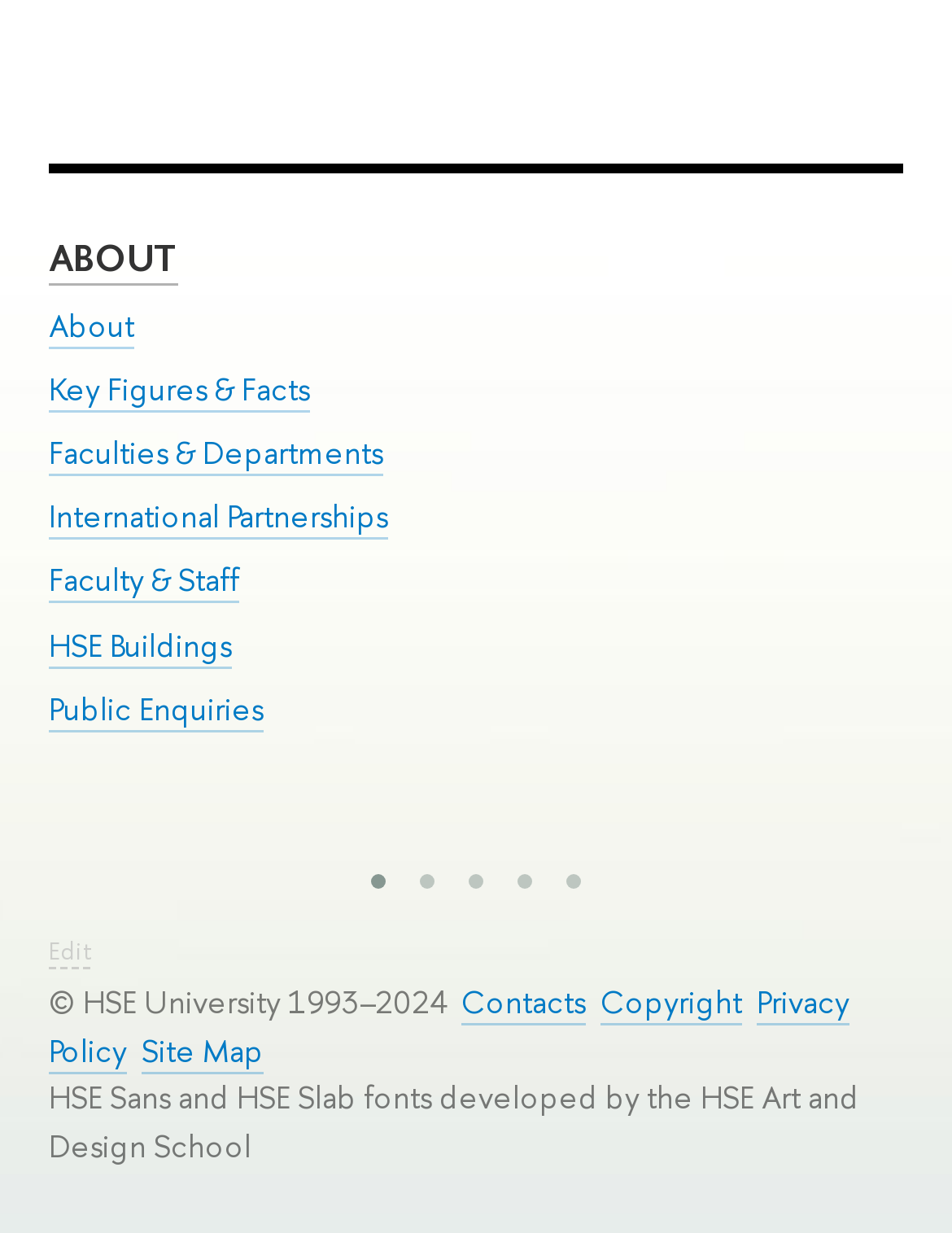Highlight the bounding box coordinates of the region I should click on to meet the following instruction: "edit".

[0.051, 0.759, 0.095, 0.787]